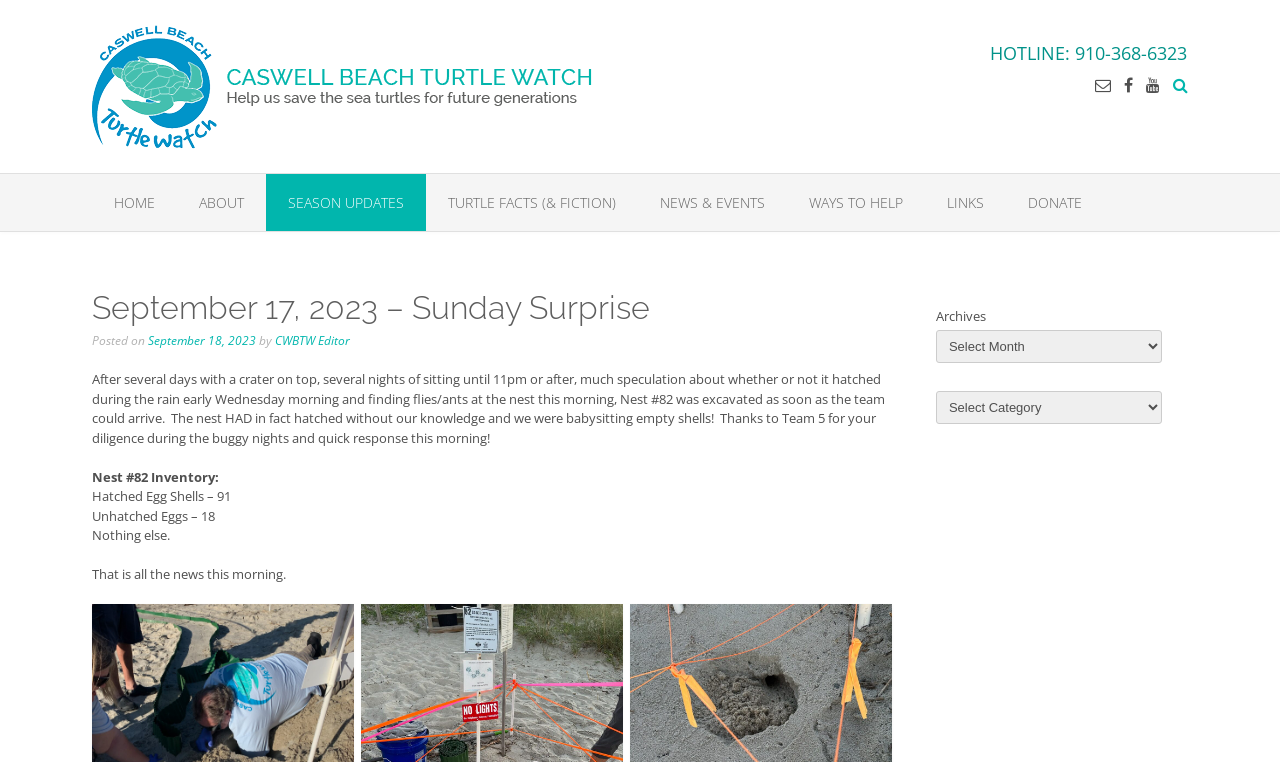Identify the bounding box coordinates of the area you need to click to perform the following instruction: "Click the 'HOME' link".

[0.072, 0.228, 0.138, 0.303]